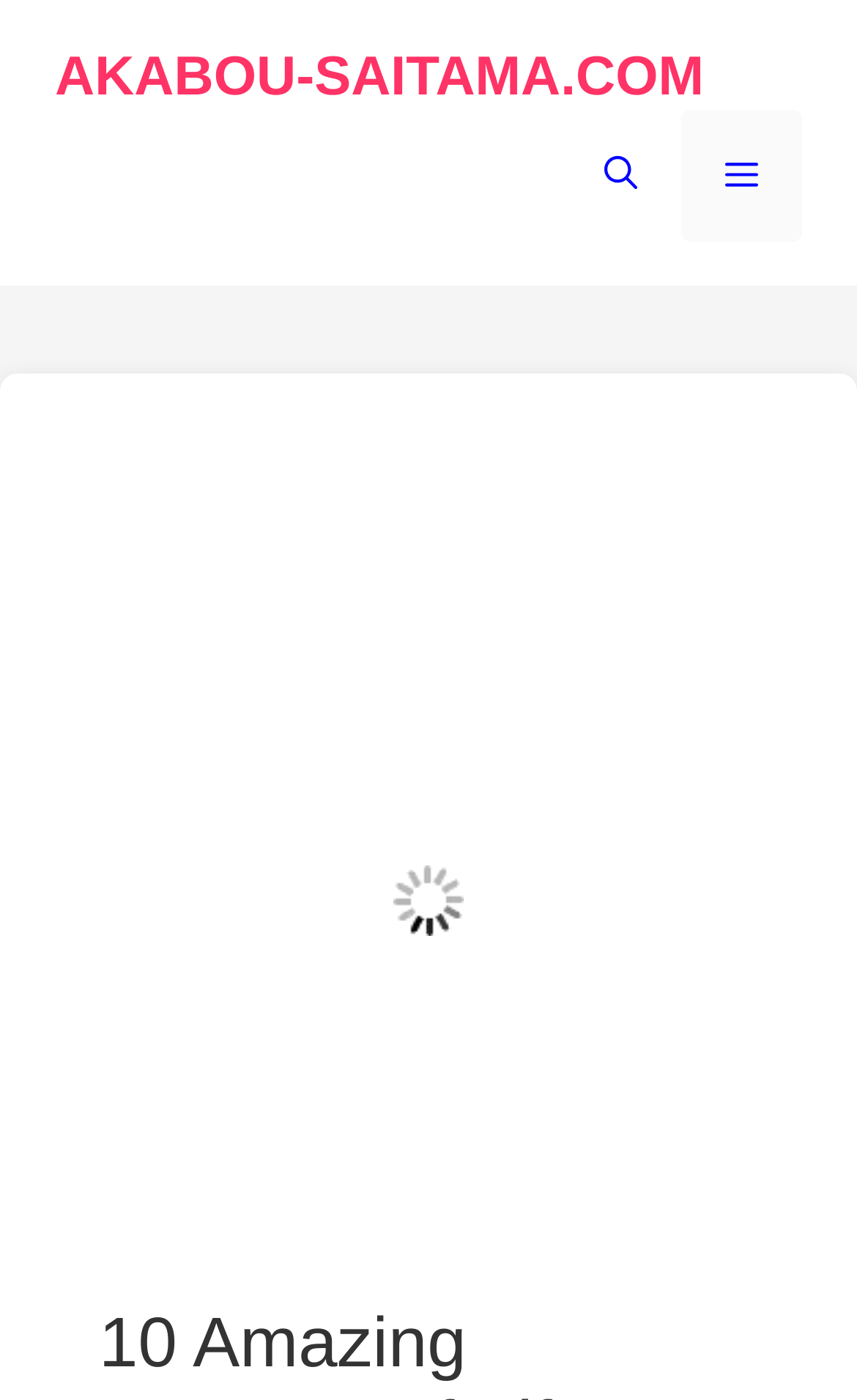What is the main heading of this webpage? Please extract and provide it.

10 Amazing Features of Alfa Romeo Giulia 2023: Italian Craftsmanship at Its Best